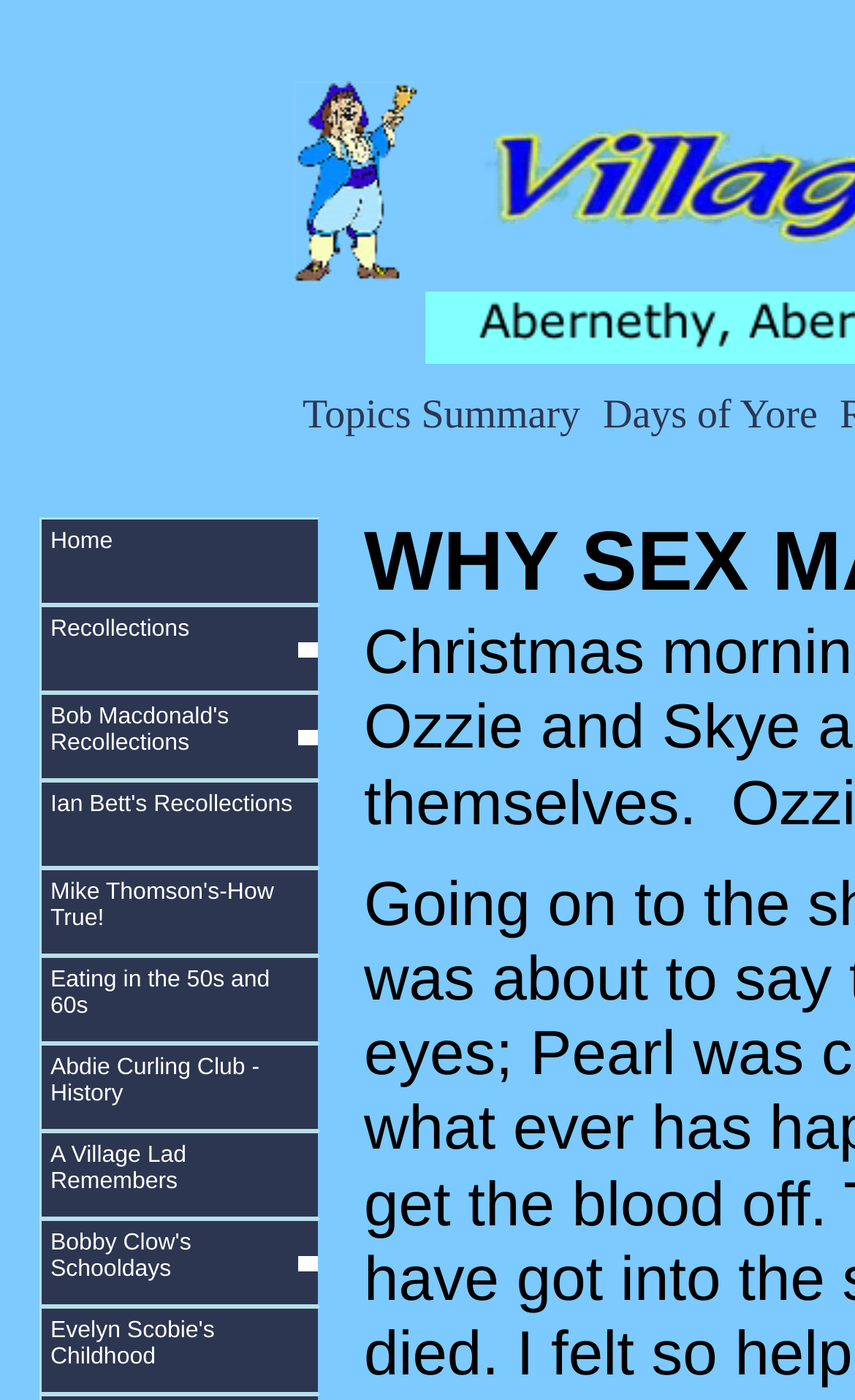Answer with a single word or phrase: 
What is the topic of the link at the bottom of the left side?

Evelyn Scobie's Childhood